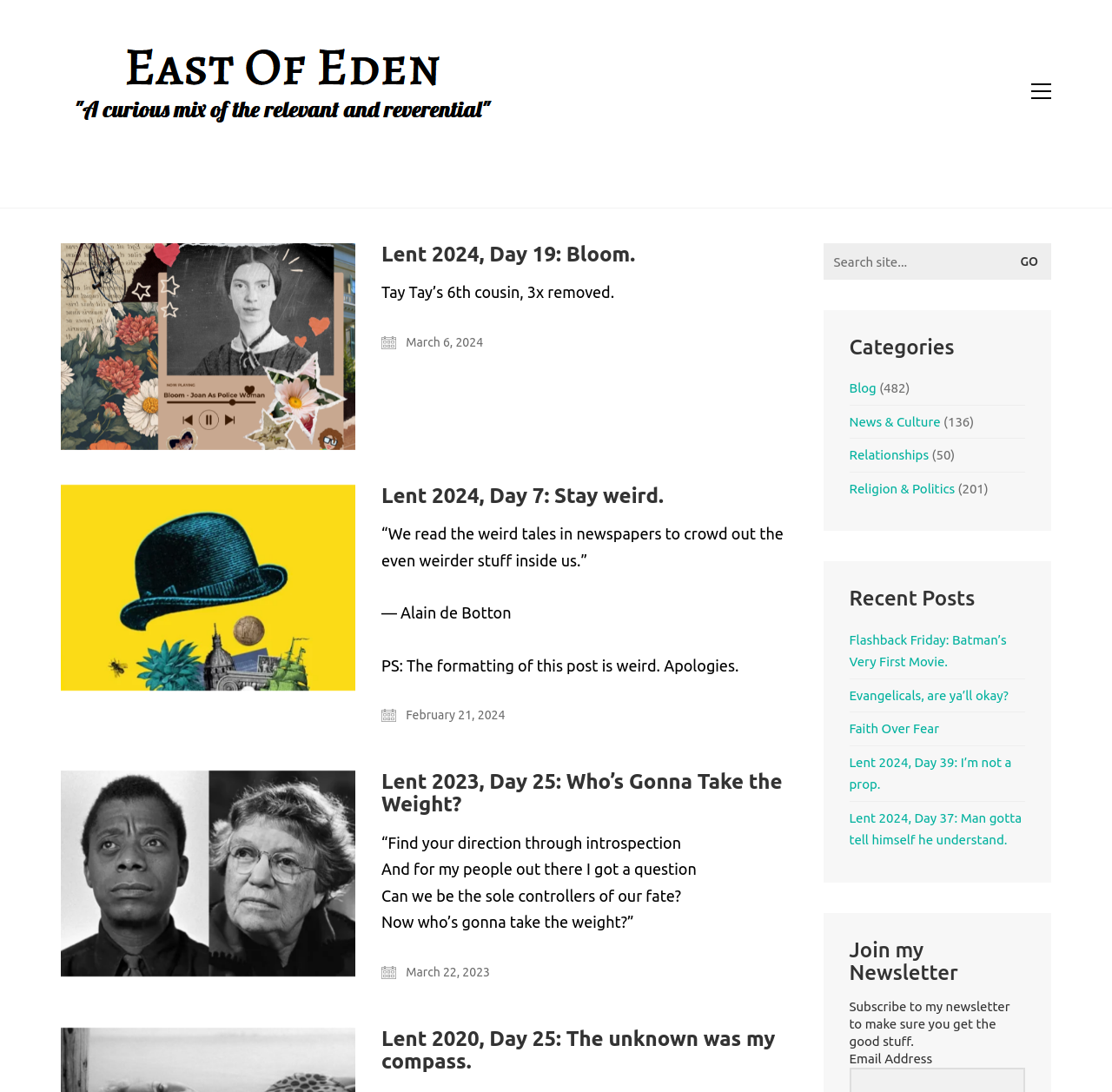Give a one-word or short-phrase answer to the following question: 
What is the title of the first post?

Lent 2024, Day 19: Bloom.